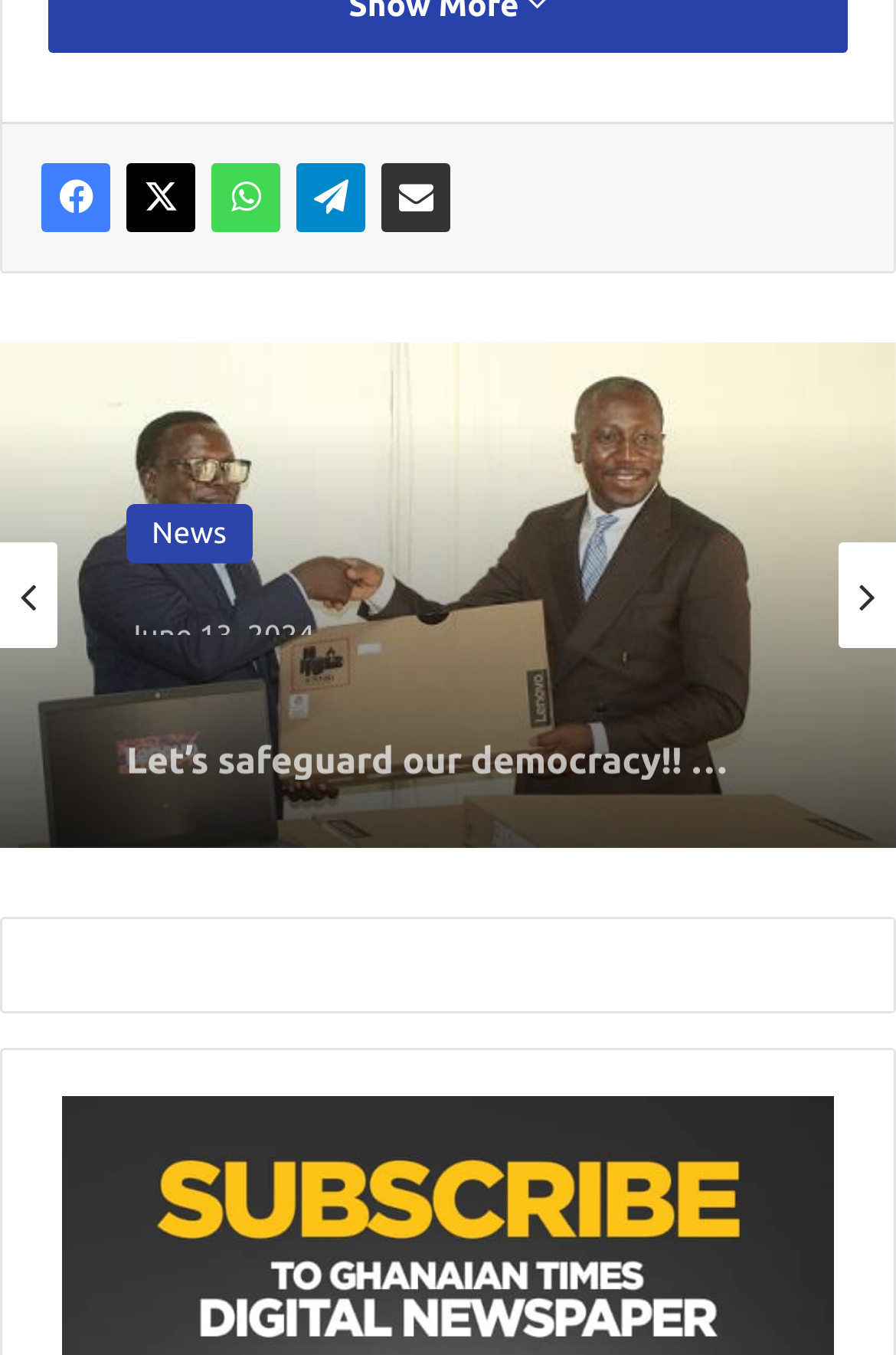Locate the bounding box coordinates of the element that should be clicked to execute the following instruction: "Check the date 'January 10, 2022'".

[0.396, 0.46, 0.632, 0.482]